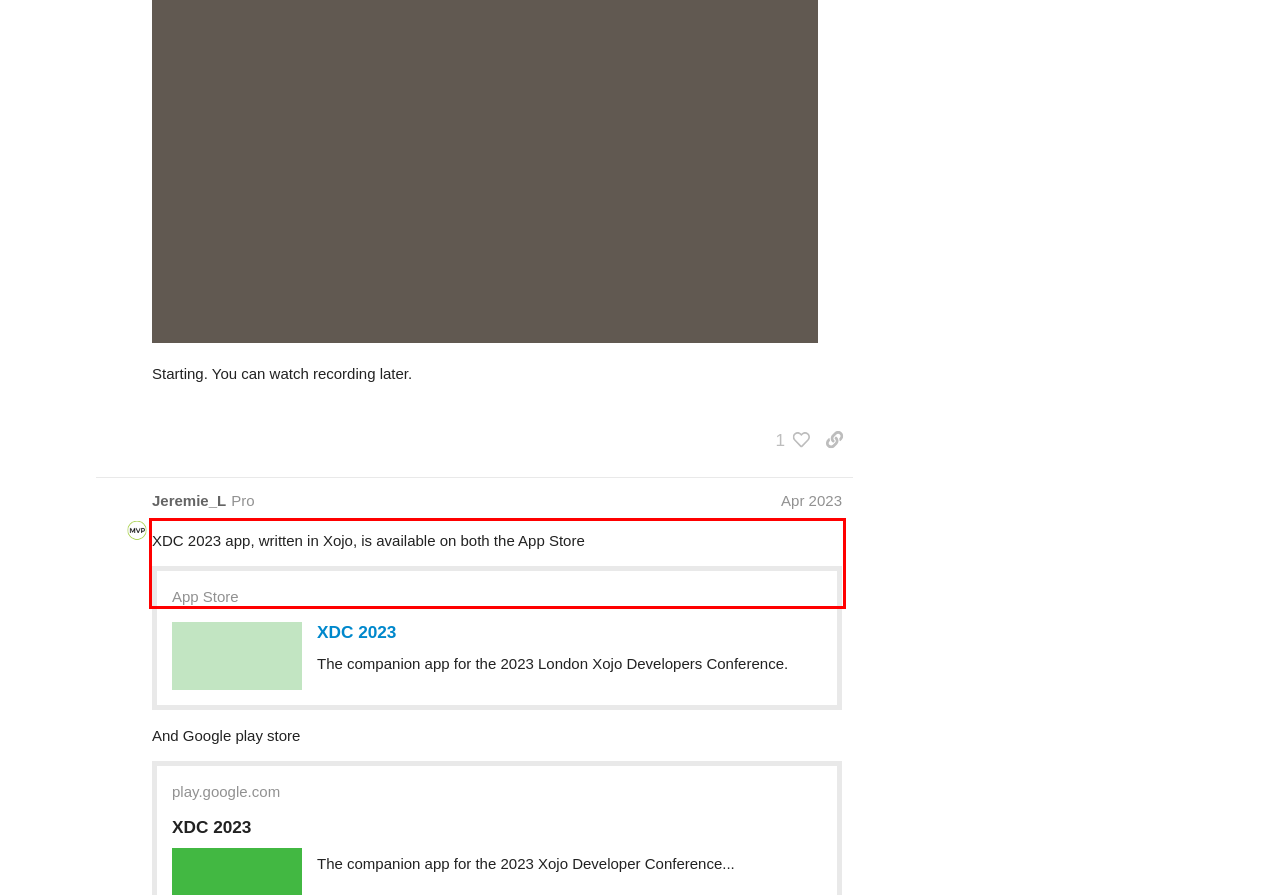Given a screenshot of a webpage with a red bounding box, please identify and retrieve the text inside the red rectangle.

So… if I’m understanding correctly, even when these are fully mature, we won’t have cross platform options? I expected that DesktopPushButton would get updated to use the new control on Windows, so that I can still use the layout on Mac. But that’s not going to be the case? To utilize the new controls in a cross platform app, I’d have to maintain two layouts?